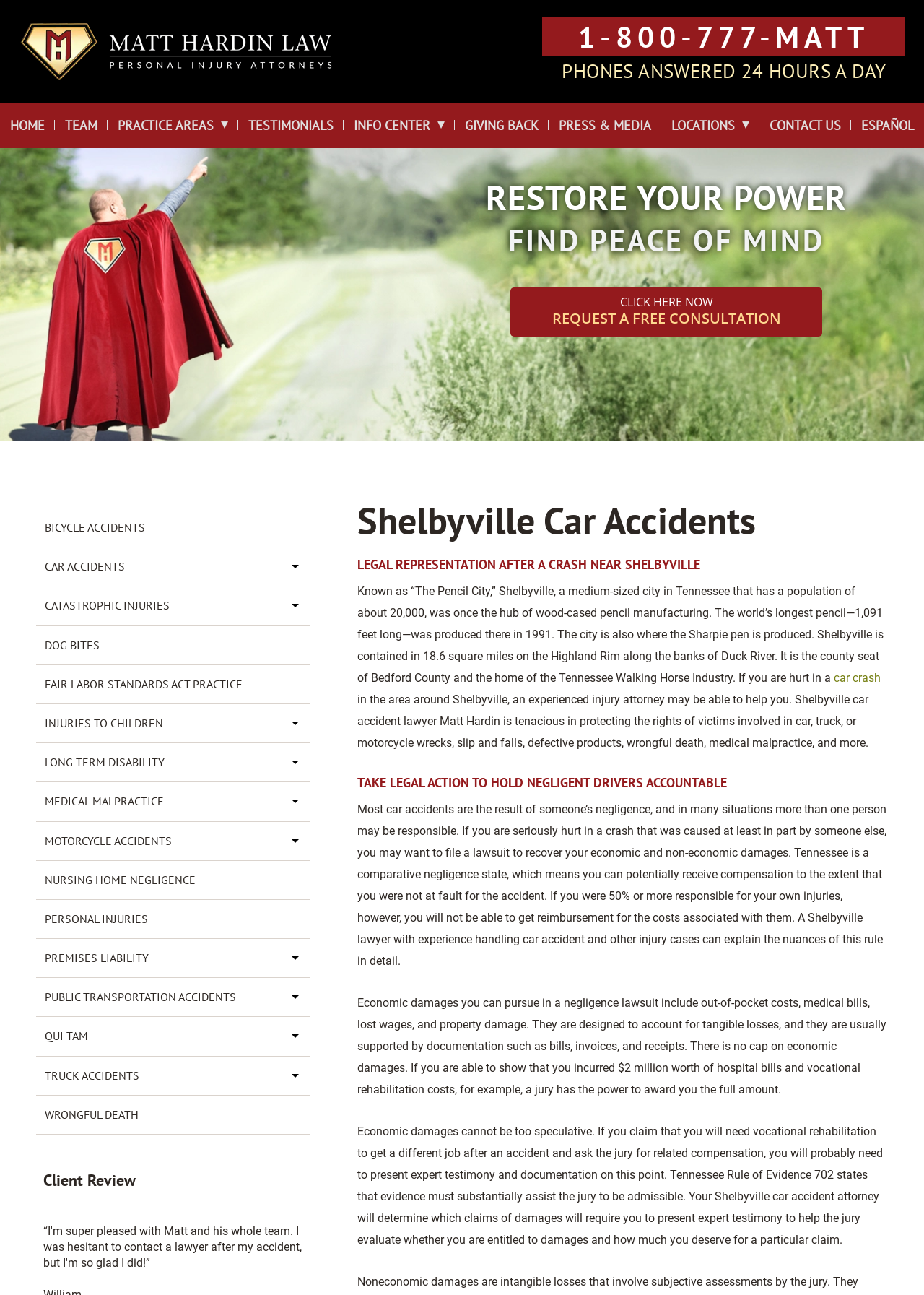Provide a brief response to the question below using one word or phrase:
What is the name of the city where the law firm is located?

Shelbyville